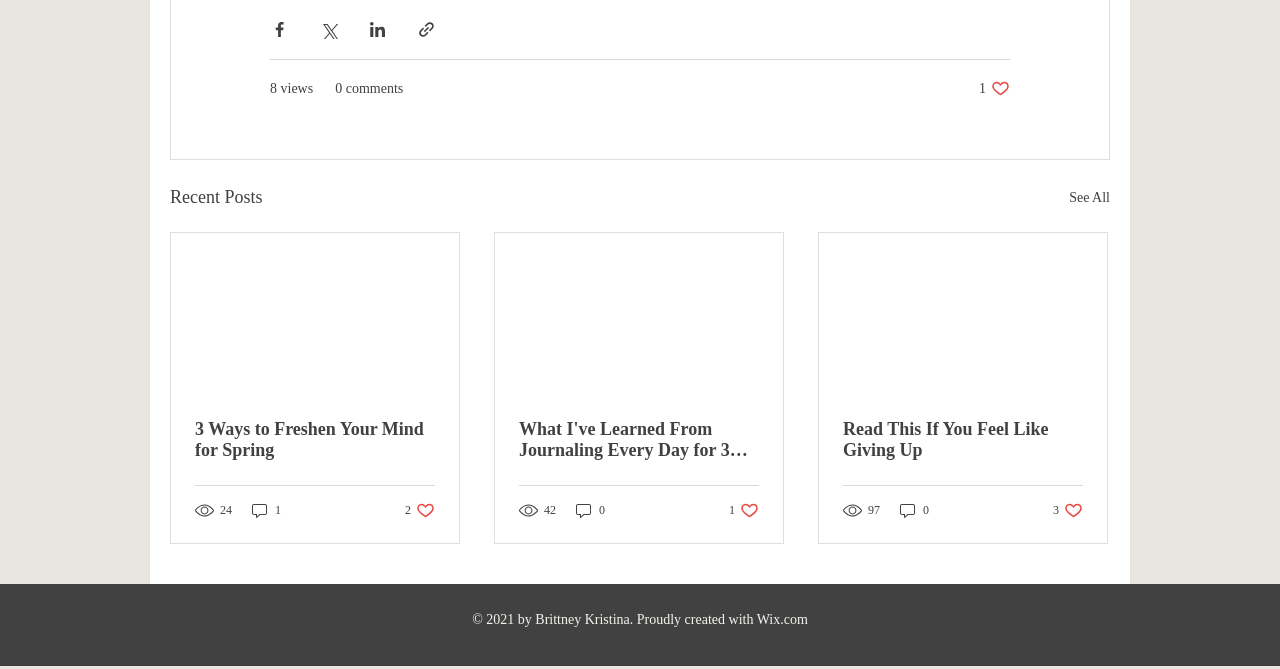Find the bounding box of the UI element described as: "0 comments". The bounding box coordinates should be given as four float values between 0 and 1, i.e., [left, top, right, bottom].

[0.262, 0.117, 0.315, 0.148]